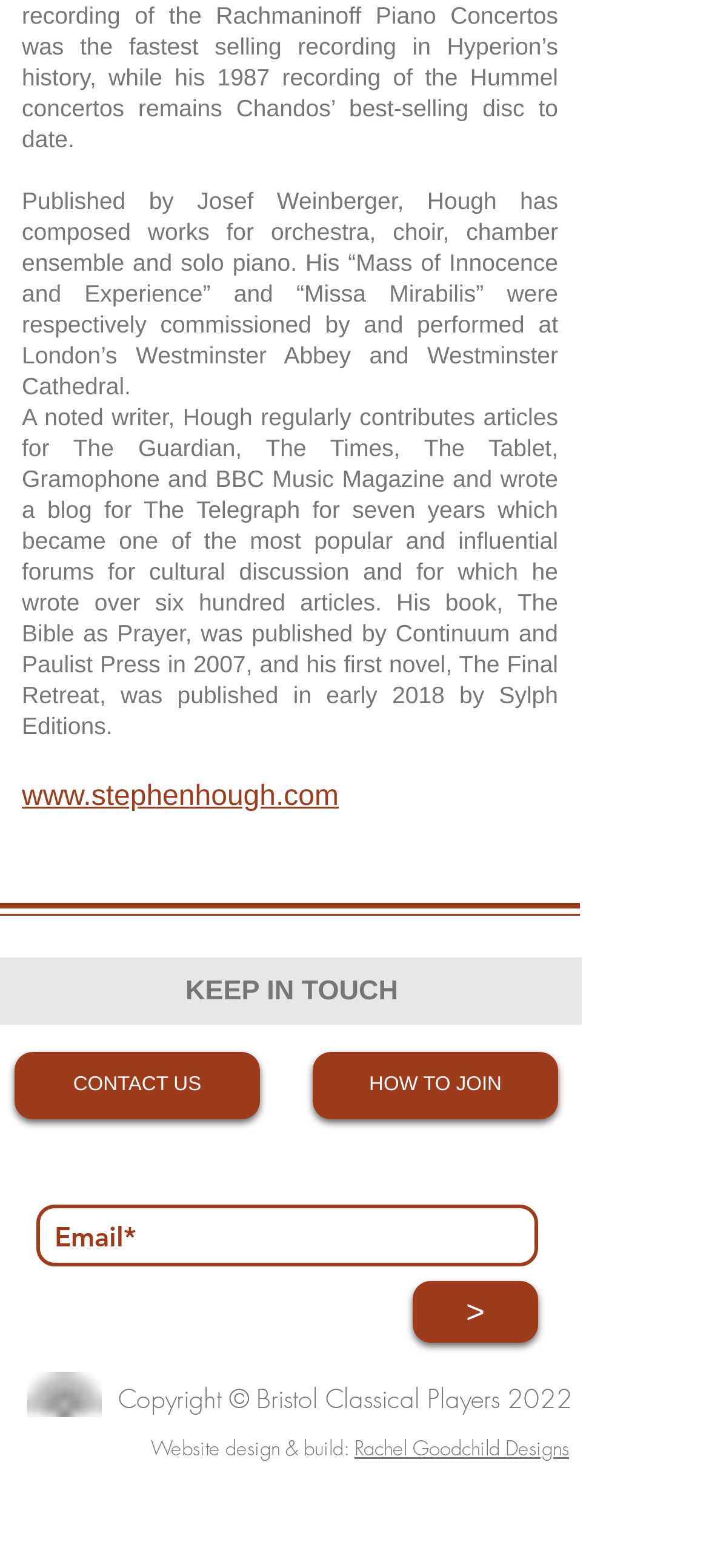What is the name of the book written by Hough?
Provide an in-depth and detailed explanation in response to the question.

The book written by Hough is 'The Bible as Prayer', as mentioned in the StaticText element with ID 287, which describes his writing activities.